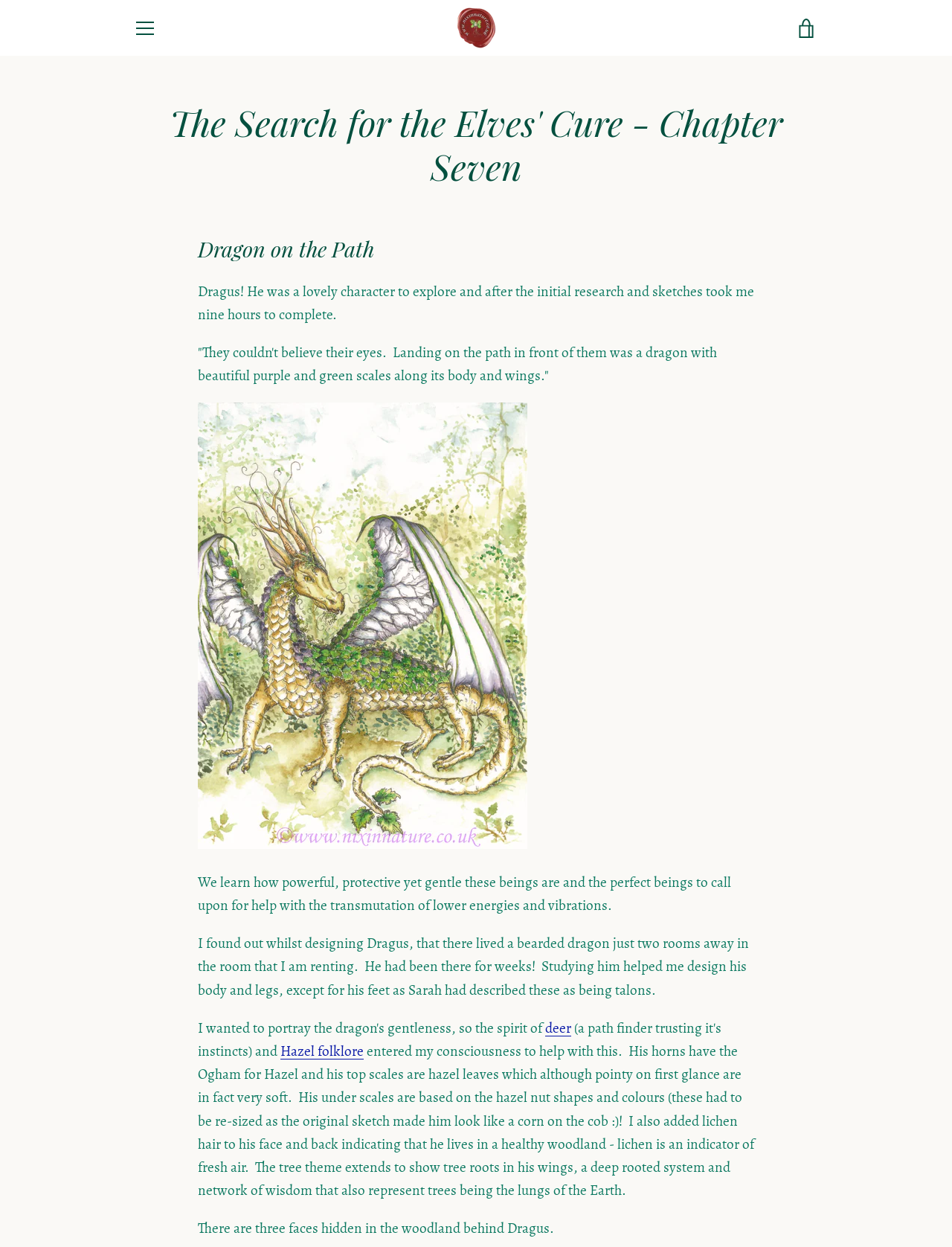Could you specify the bounding box coordinates for the clickable section to complete the following instruction: "Go to previous post"?

None